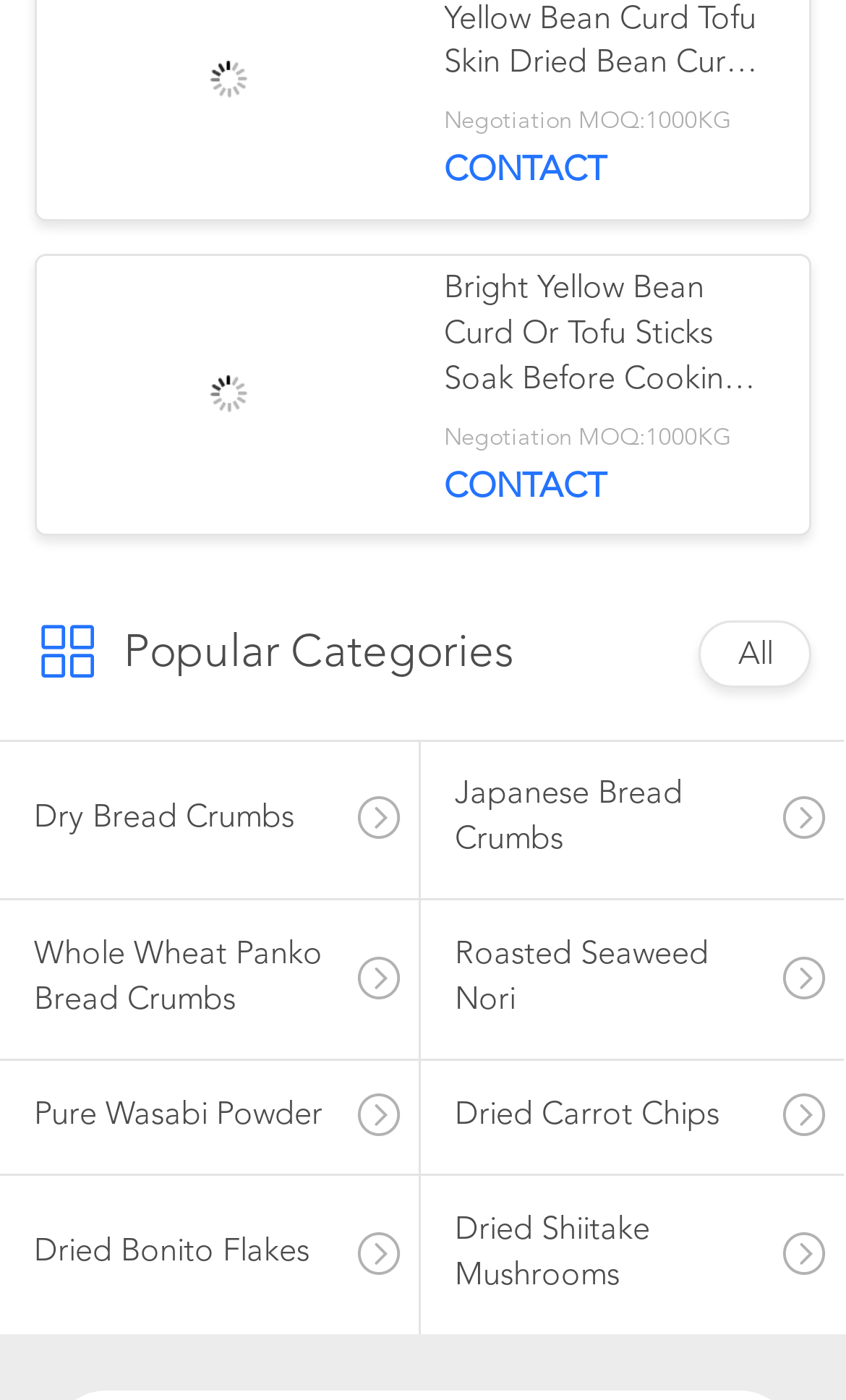What is the packaging of the Protein Fiber Bright Yellow Bean Curd Tofu Skin?
Using the visual information, respond with a single word or phrase.

Carton